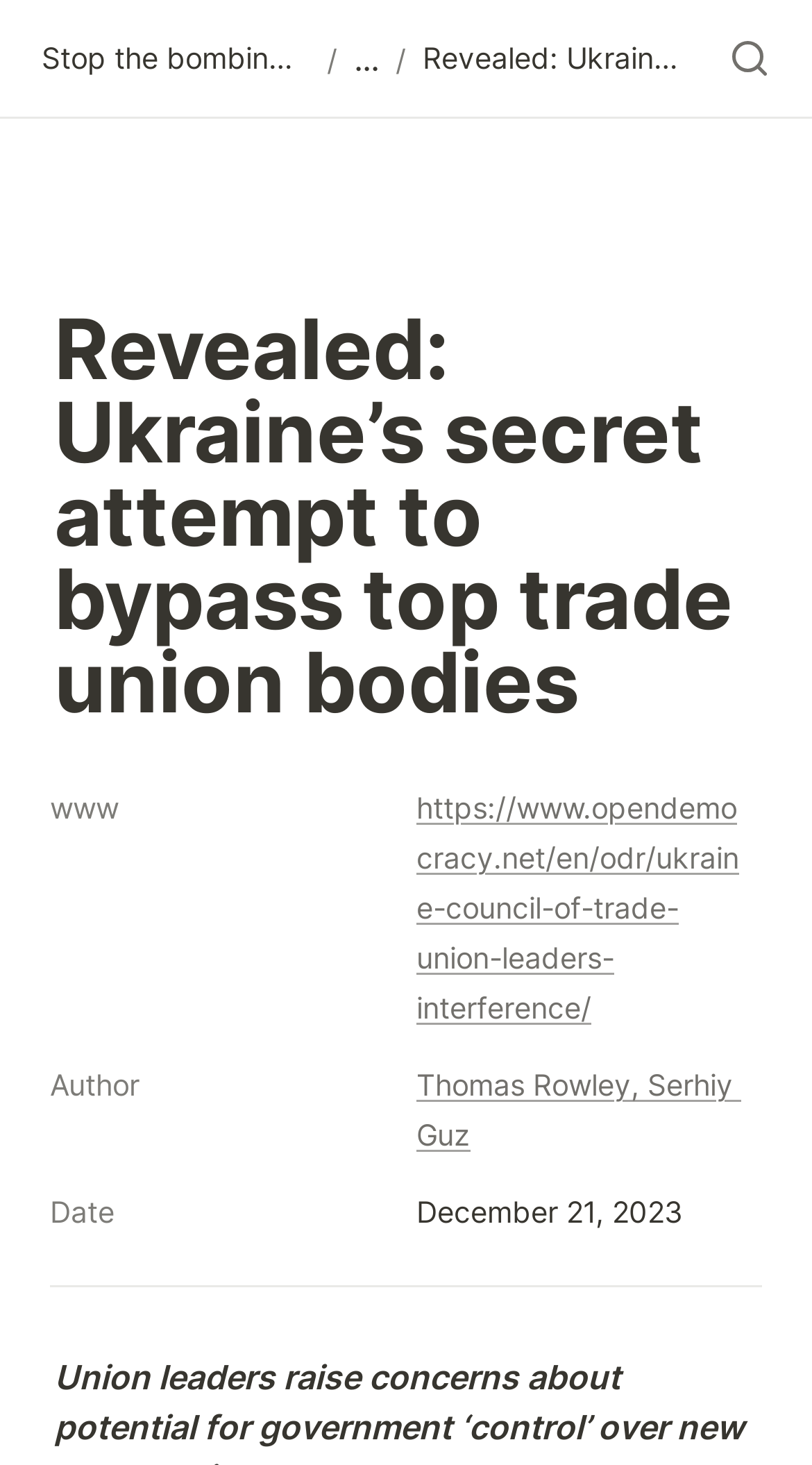Answer the question with a brief word or phrase:
What is the title of the article?

Revealed: Ukraine’s secret attempt to bypass top trade union bodies